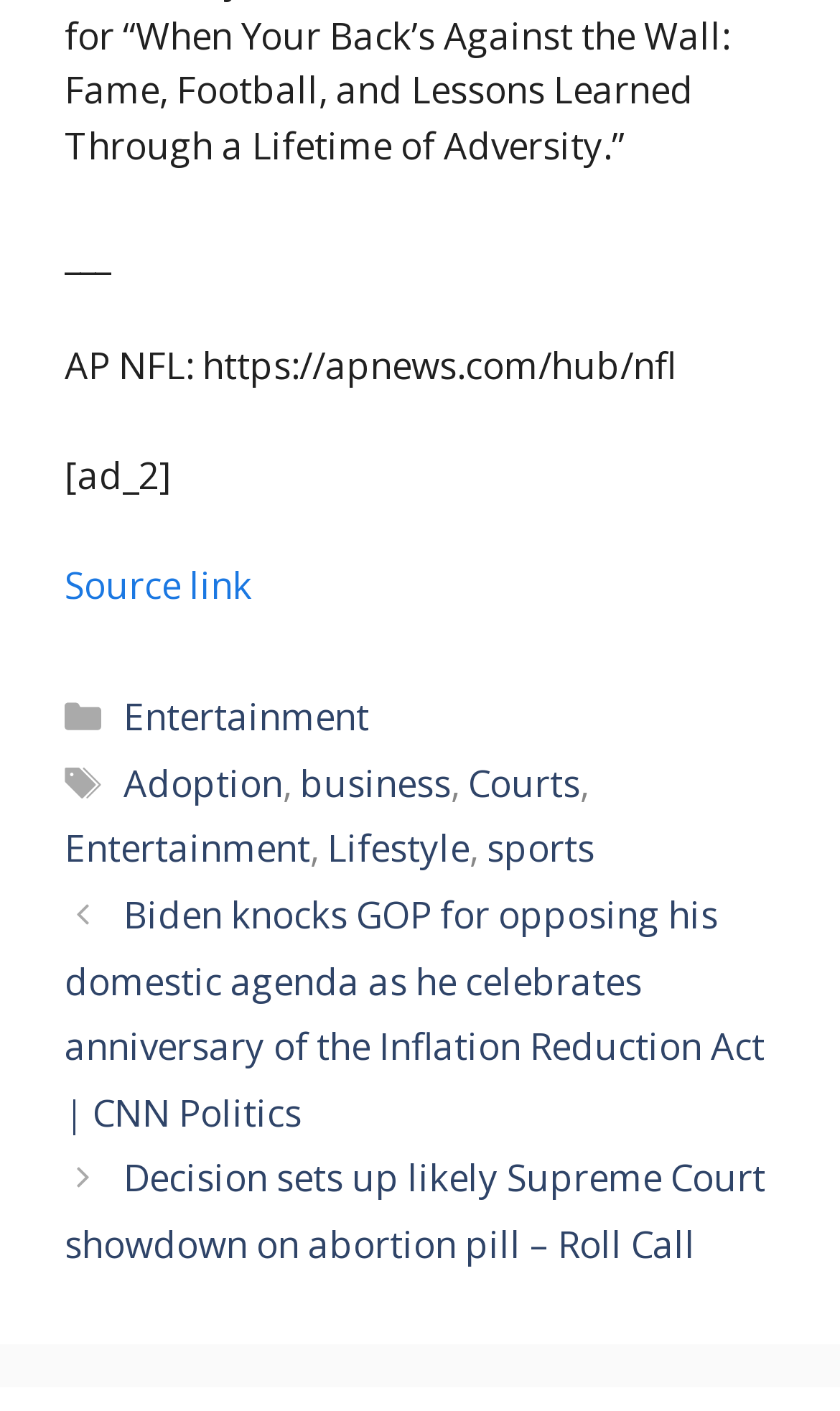How many categories are listed?
Answer with a single word or phrase, using the screenshot for reference.

1